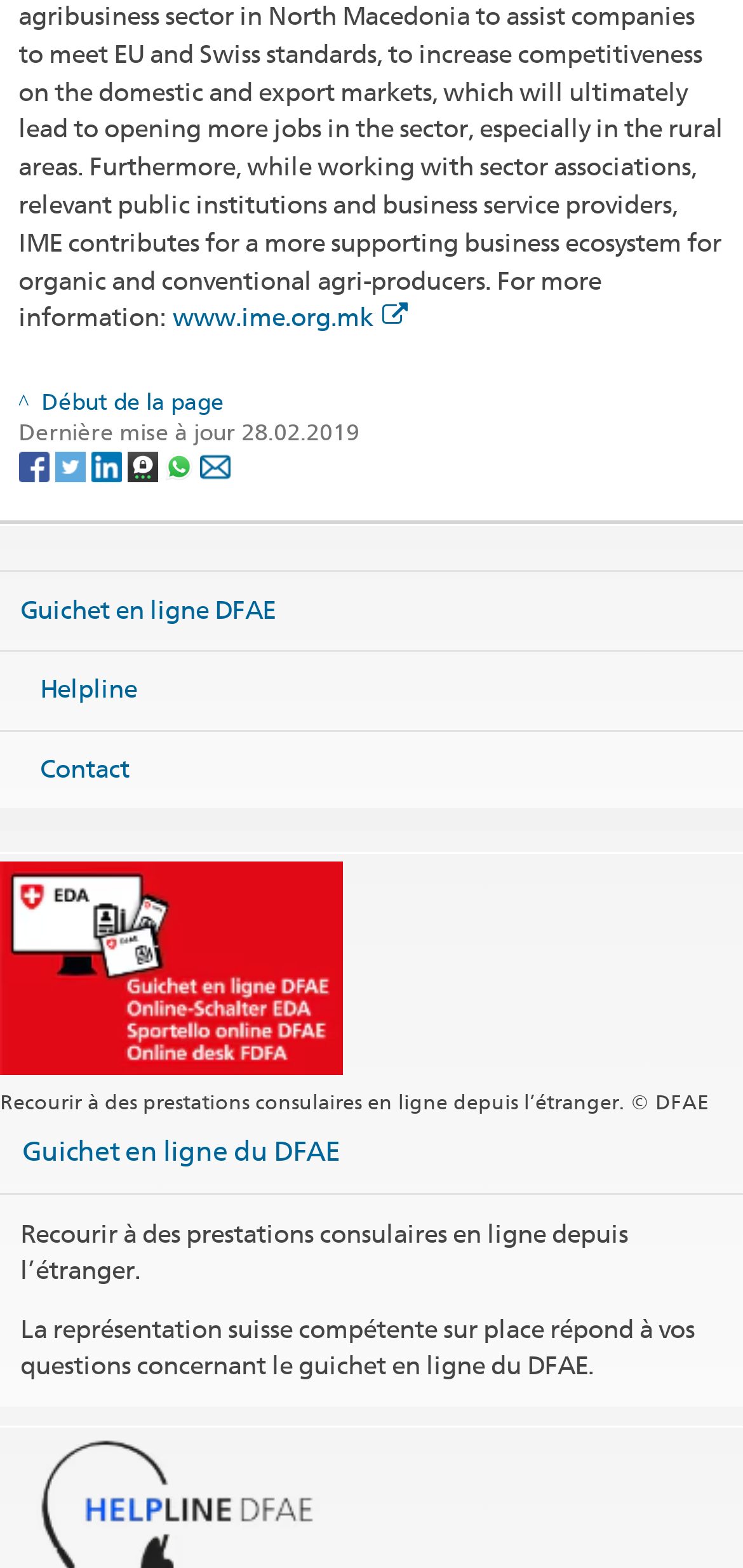Based on the element description: "Helpline", identify the bounding box coordinates for this UI element. The coordinates must be four float numbers between 0 and 1, listed as [left, top, right, bottom].

[0.027, 0.428, 0.973, 0.452]